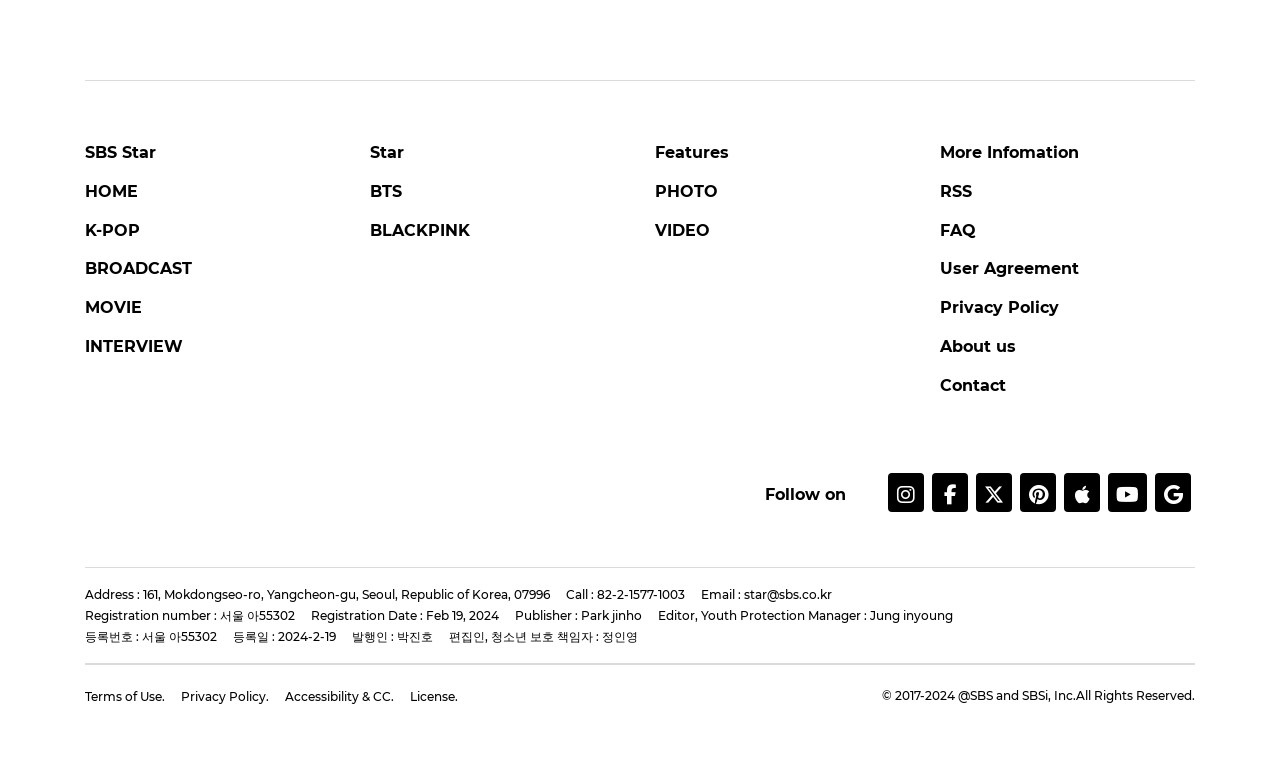Please predict the bounding box coordinates of the element's region where a click is necessary to complete the following instruction: "View K-POP". The coordinates should be represented by four float numbers between 0 and 1, i.e., [left, top, right, bottom].

[0.066, 0.289, 0.266, 0.33]